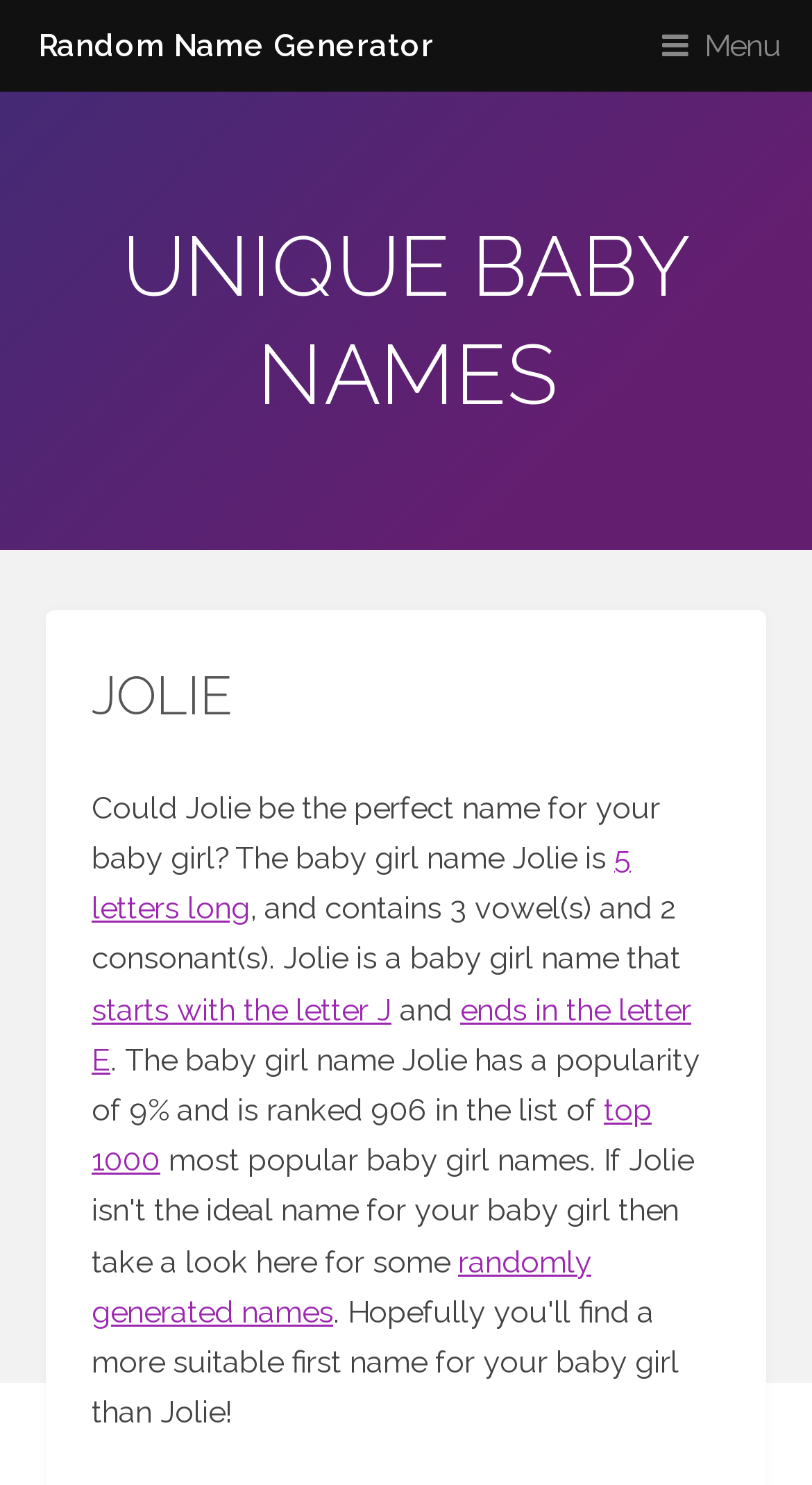Write a detailed summary of the webpage, including text, images, and layout.

The webpage is about the baby name "Jolie" and its characteristics. At the top left, there is a link to "Random Name Generator". Next to it, on the top right, is a menu icon represented by "\uf0c9Menu". 

Below the top section, there is a large heading "UNIQUE BABY NAMES" that spans most of the width of the page. Underneath this heading, there is a section with a heading "JOLIE" that takes up about three-quarters of the page width. 

In this section, there is a paragraph of text that describes the name Jolie, stating that it could be a perfect name for a baby girl, and providing details about its length, vowel and consonant count, and starting and ending letters. The paragraph is interspersed with links to related information, such as the fact that the name starts with the letter J and ends in the letter E. 

The text also mentions the popularity of the name Jolie, stating that it has a popularity of 9% and is ranked 906 in the list of top 1000 names. There is a link to the top 1000 names list. Finally, there is a link to randomly generated names at the bottom of the section.